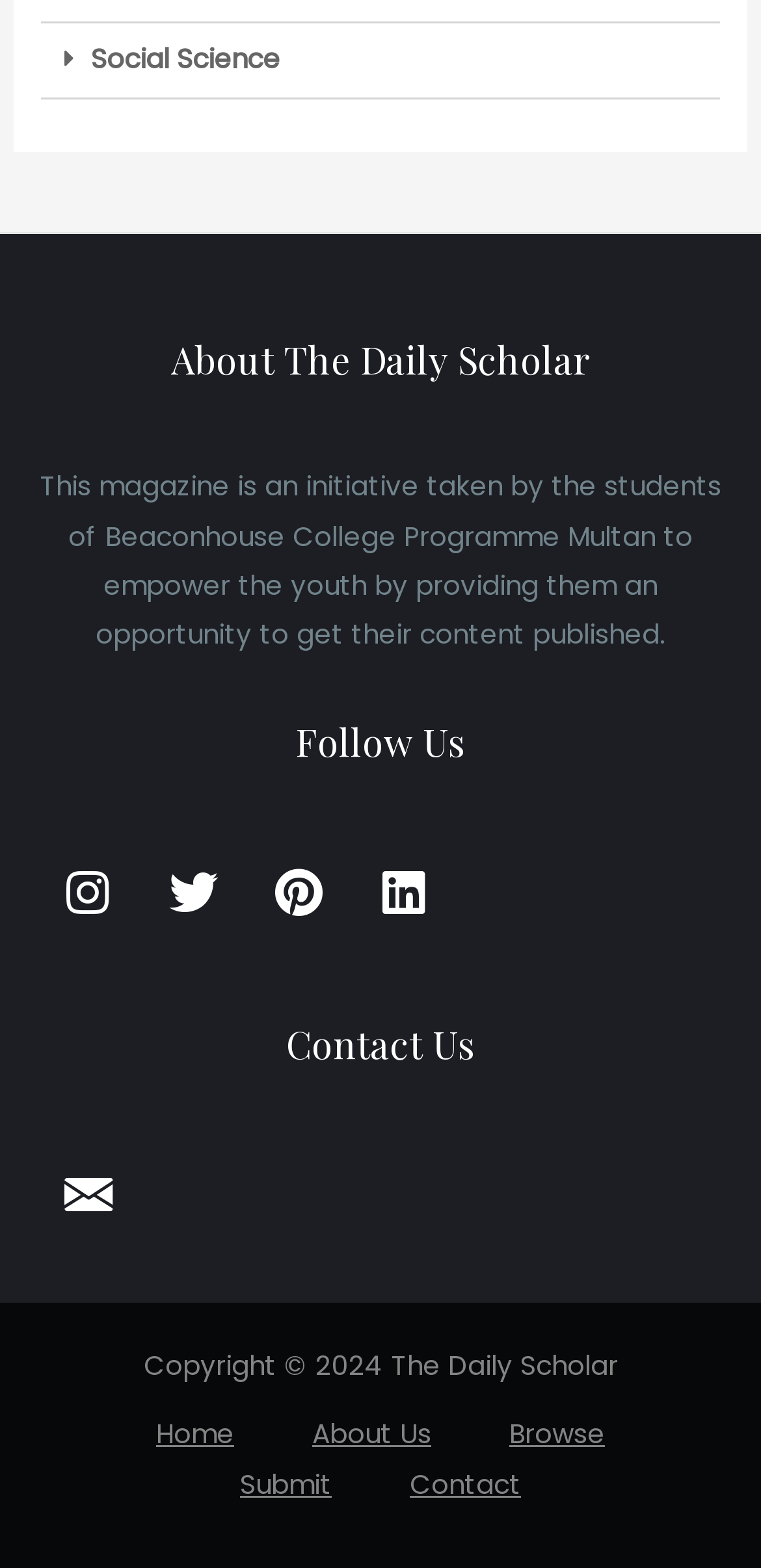Provide the bounding box coordinates of the HTML element described as: "Pinterest". The bounding box coordinates should be four float numbers between 0 and 1, i.e., [left, top, right, bottom].

[0.328, 0.538, 0.456, 0.6]